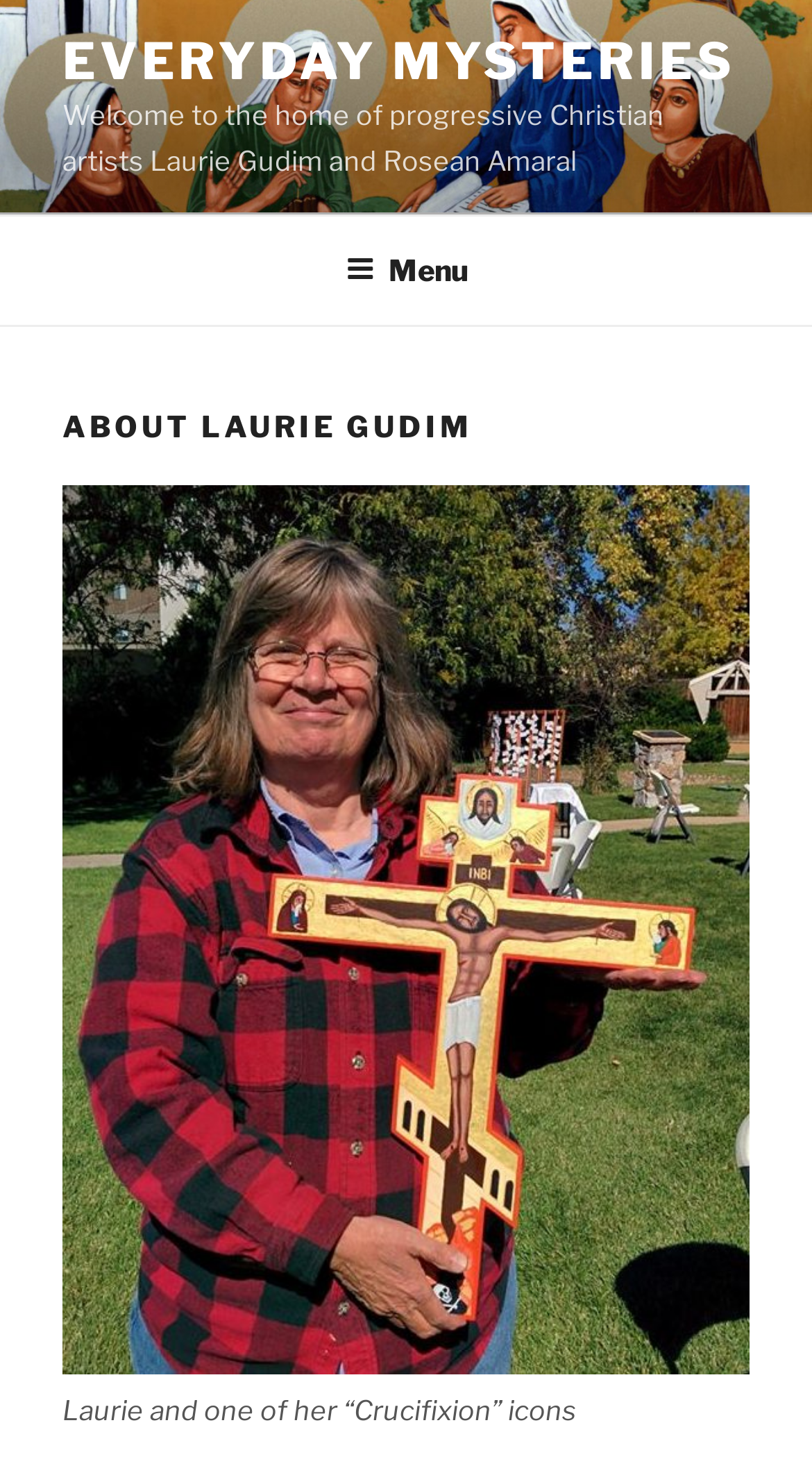Identify the primary heading of the webpage and provide its text.

ABOUT LAURIE GUDIM